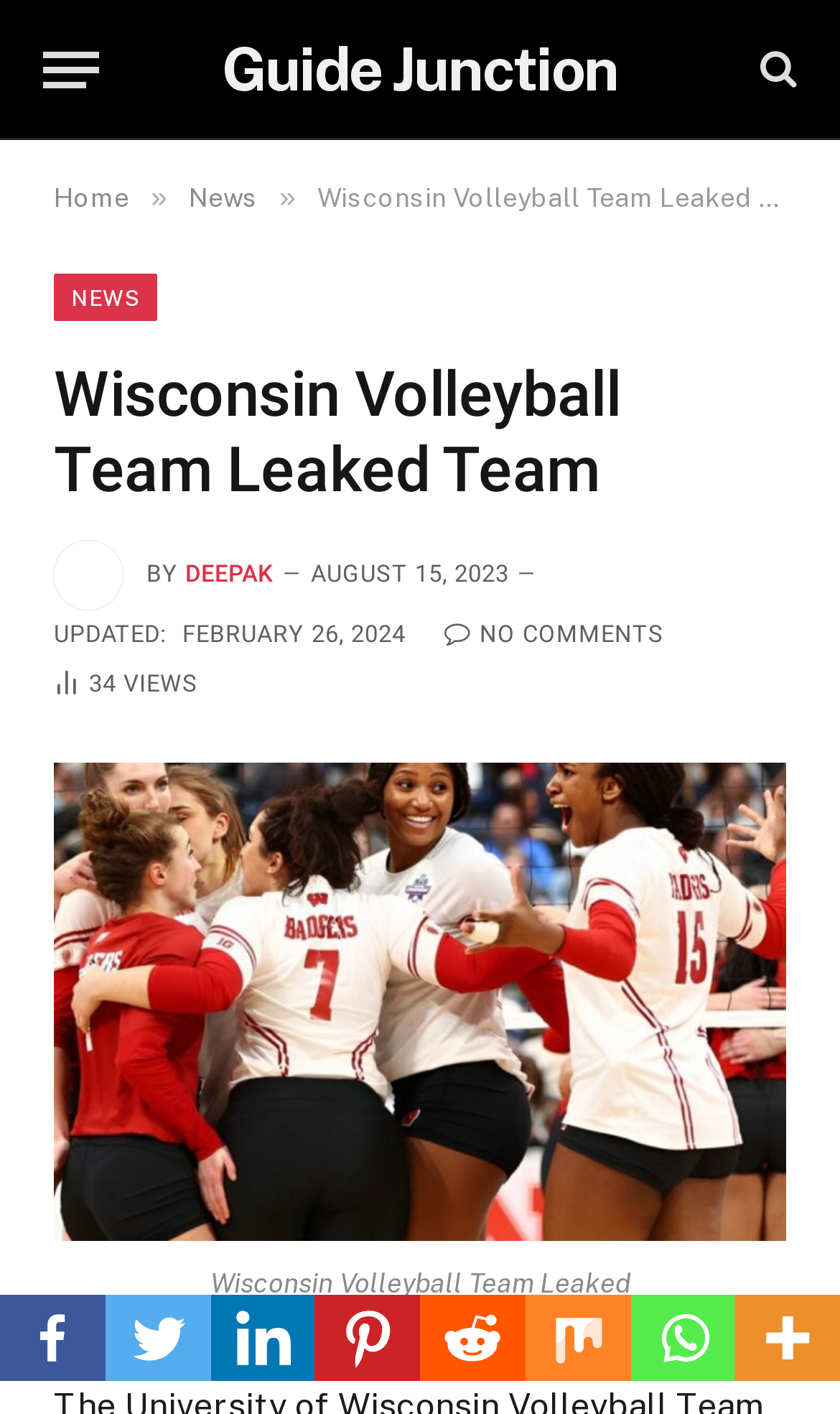How many social media links are there at the bottom of the webpage?
Please give a detailed and elaborate answer to the question based on the image.

There are 8 social media links at the bottom of the webpage, including Facebook, Twitter, Linkedin, Pinterest, Reddit, Mix, Whatsapp, and More.